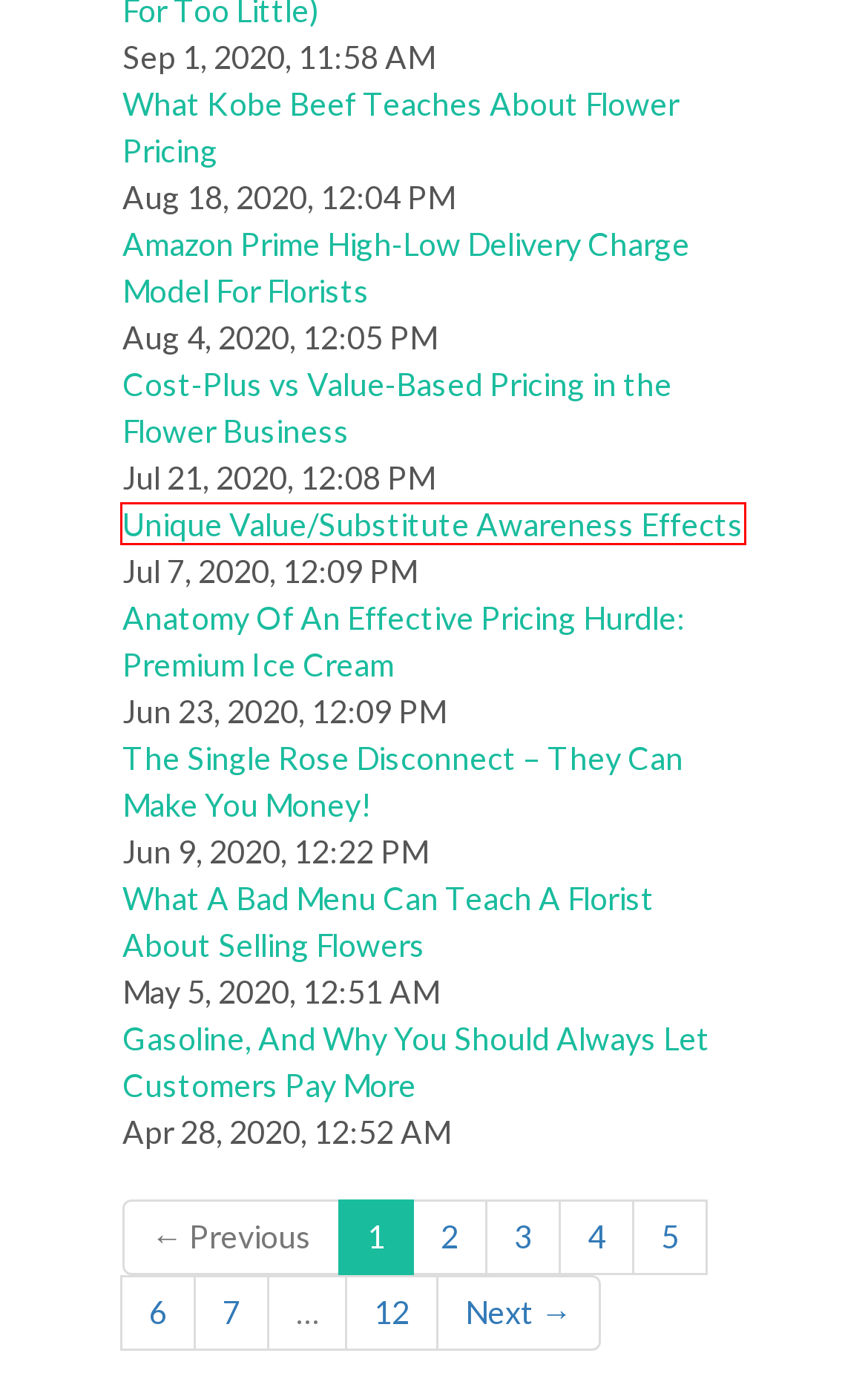Look at the screenshot of the webpage and find the element within the red bounding box. Choose the webpage description that best fits the new webpage that will appear after clicking the element. Here are the candidates:
A. Blog :: Beyond Cost Plus
B. Beyond Cost Plus Pricing Resources
C. What Kobe Beef Teaches About Flower Pricing
D. Home :: Beyond Cost Plus
E. Pricing Glossary
F. Unique Value/Substitute Awareness Effects
G. One Size Does Not Fit All: Pricing Gas/Car Washes
H. Pricing Examples & Case Studies

F